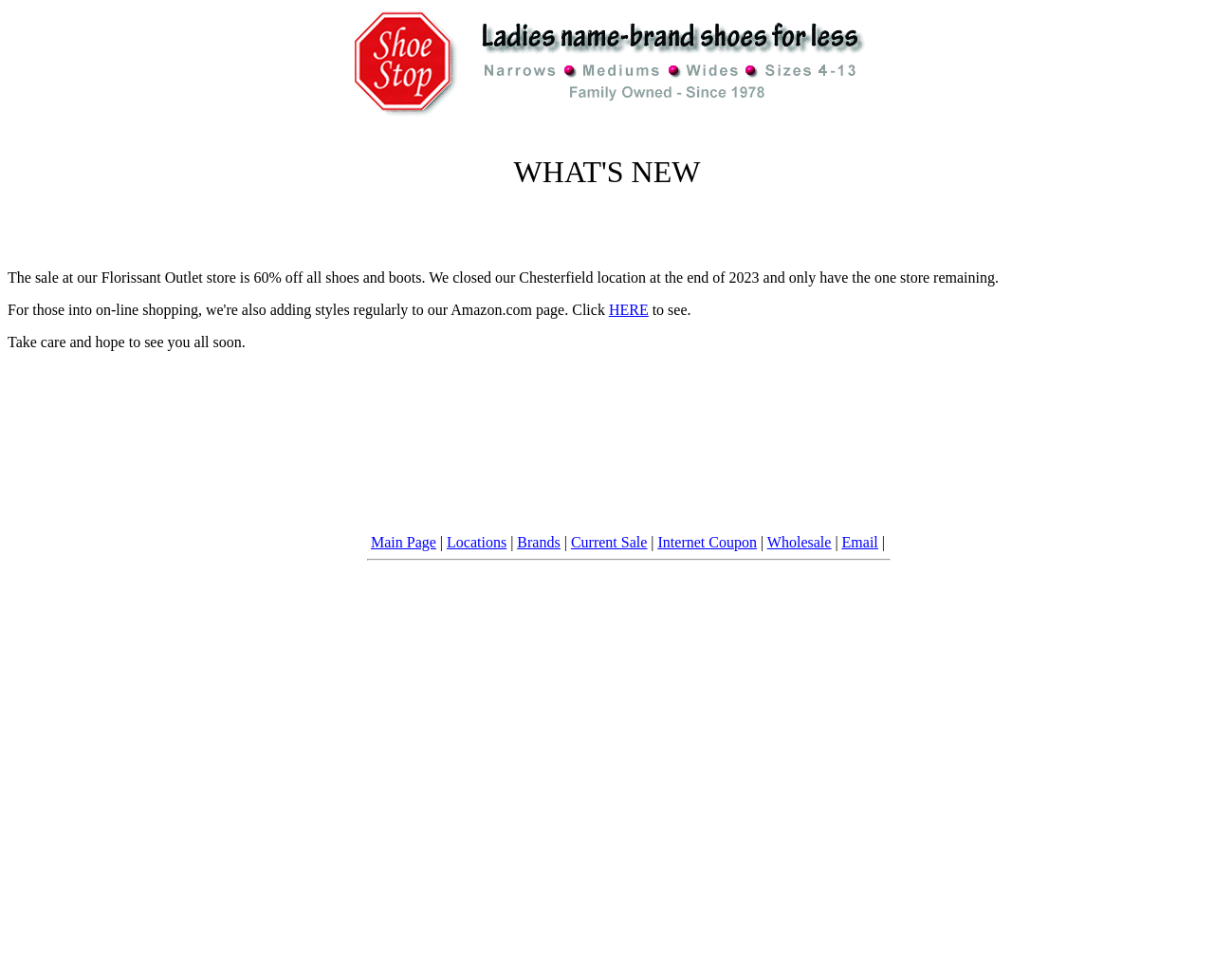Locate the bounding box coordinates of the area to click to fulfill this instruction: "view Current Sale". The bounding box should be presented as four float numbers between 0 and 1, in the order [left, top, right, bottom].

[0.47, 0.545, 0.533, 0.561]